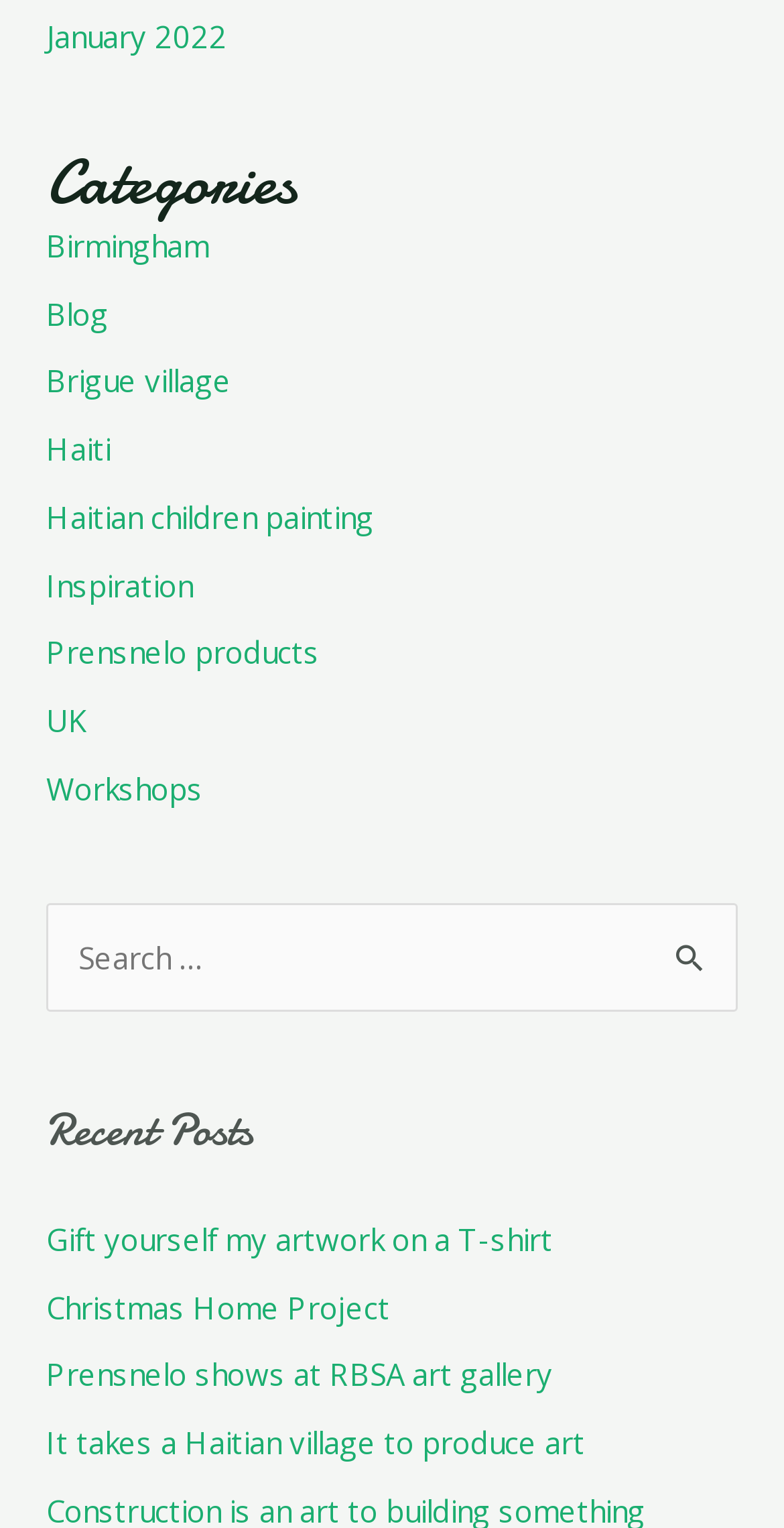Please respond to the question with a concise word or phrase:
How many categories are listed?

9